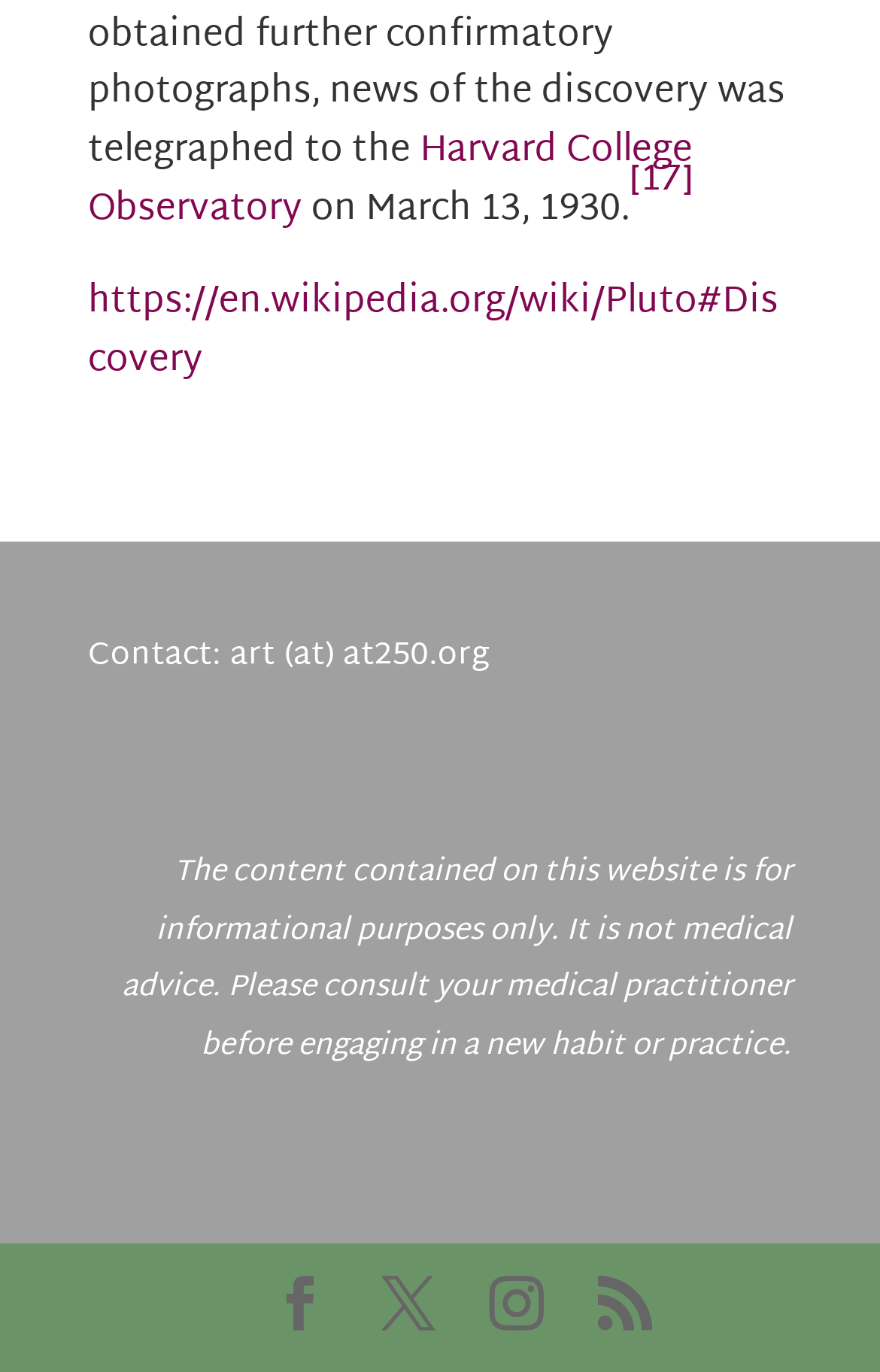What is the name of the observatory mentioned?
Answer the question with a single word or phrase derived from the image.

Harvard College Observatory